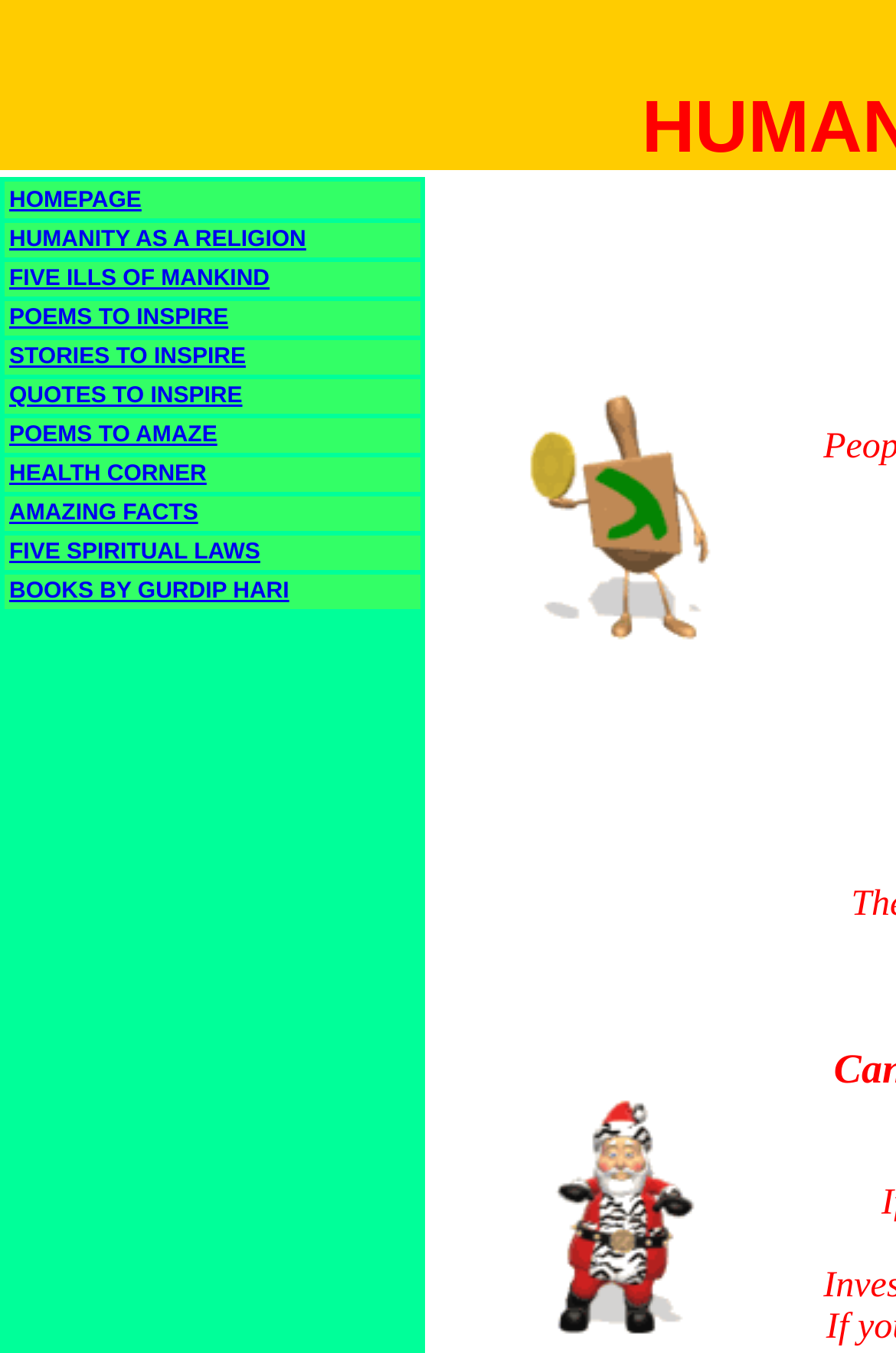Given the webpage screenshot, identify the bounding box of the UI element that matches this description: "FIVE ILLS OF MANKIND".

[0.01, 0.197, 0.301, 0.216]